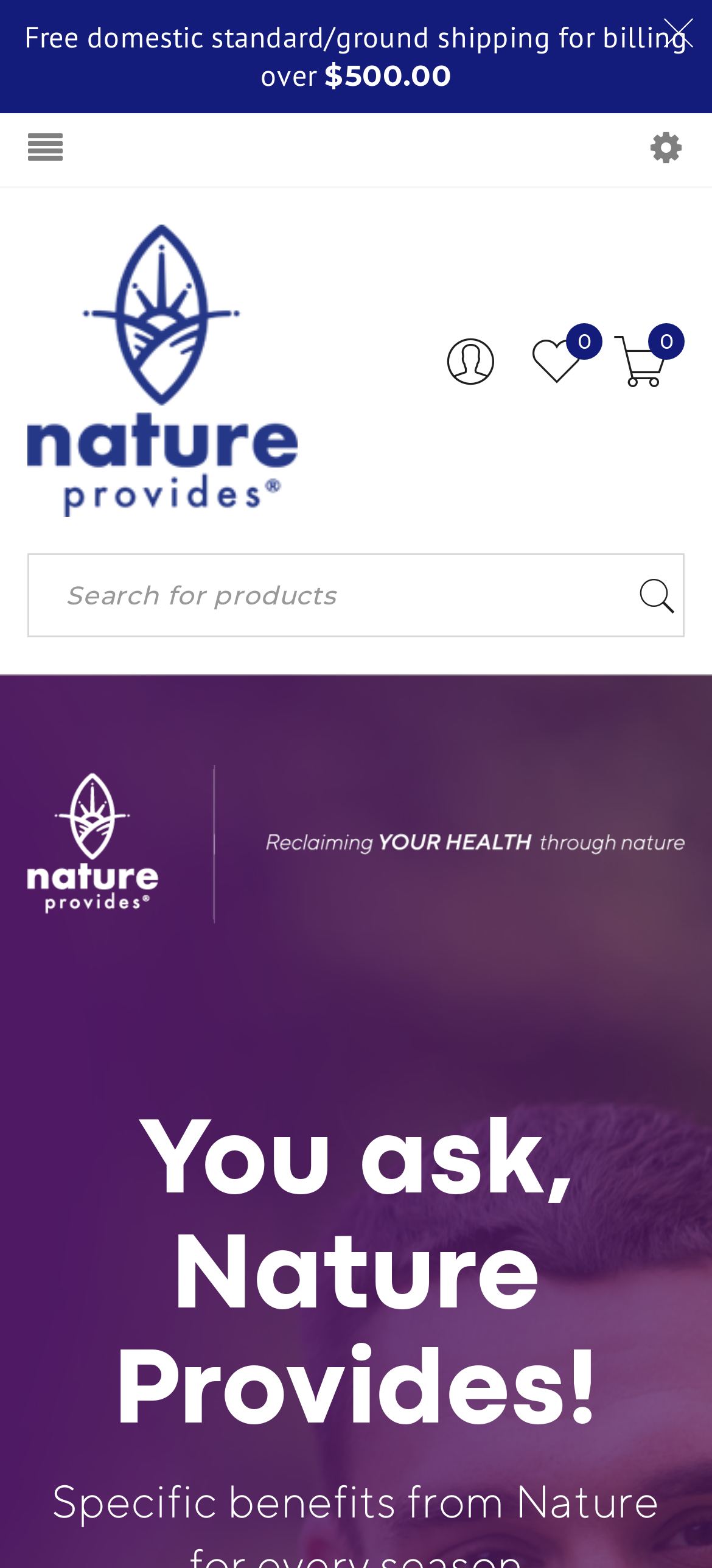Describe every aspect of the webpage in a detailed manner.

The webpage is about Forza Vitale, a company that provides dietary supplements and gemmotherapy. At the top, there is a notification about free domestic standard/ground shipping for billing over $500.00. 

Below the notification, there is a search bar where users can input keywords to search for products. The search bar is accompanied by a search button on its right side. 

On the top-left corner, there is a logo of "Nature Provides" with a link to the company's main page. 

On the top-right corner, there are three social media links, represented by icons. 

The main content of the webpage is an image that takes up most of the page, with a figure caption. The image is accompanied by two paragraphs of text, "You ask," and "Nature Provides!", which seem to be a slogan or a tagline of the company.